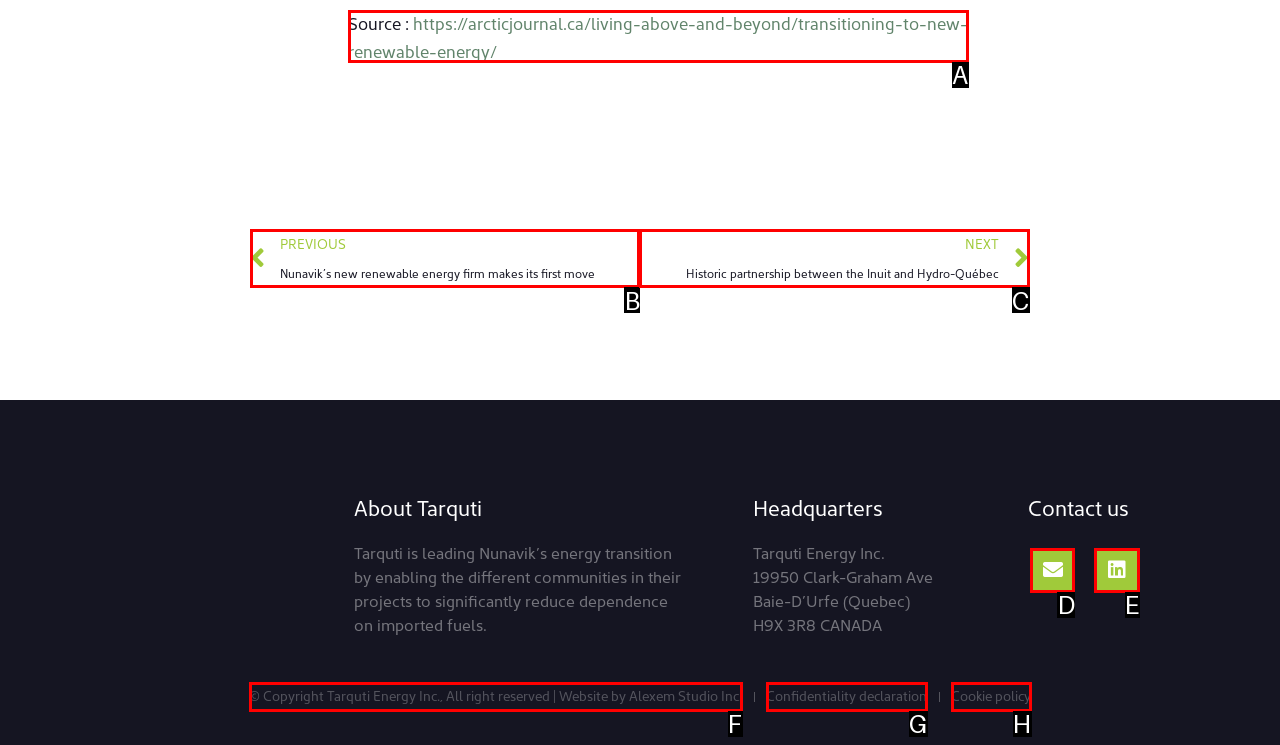Tell me which letter corresponds to the UI element that will allow you to View Tarquti's LinkedIn page. Answer with the letter directly.

E